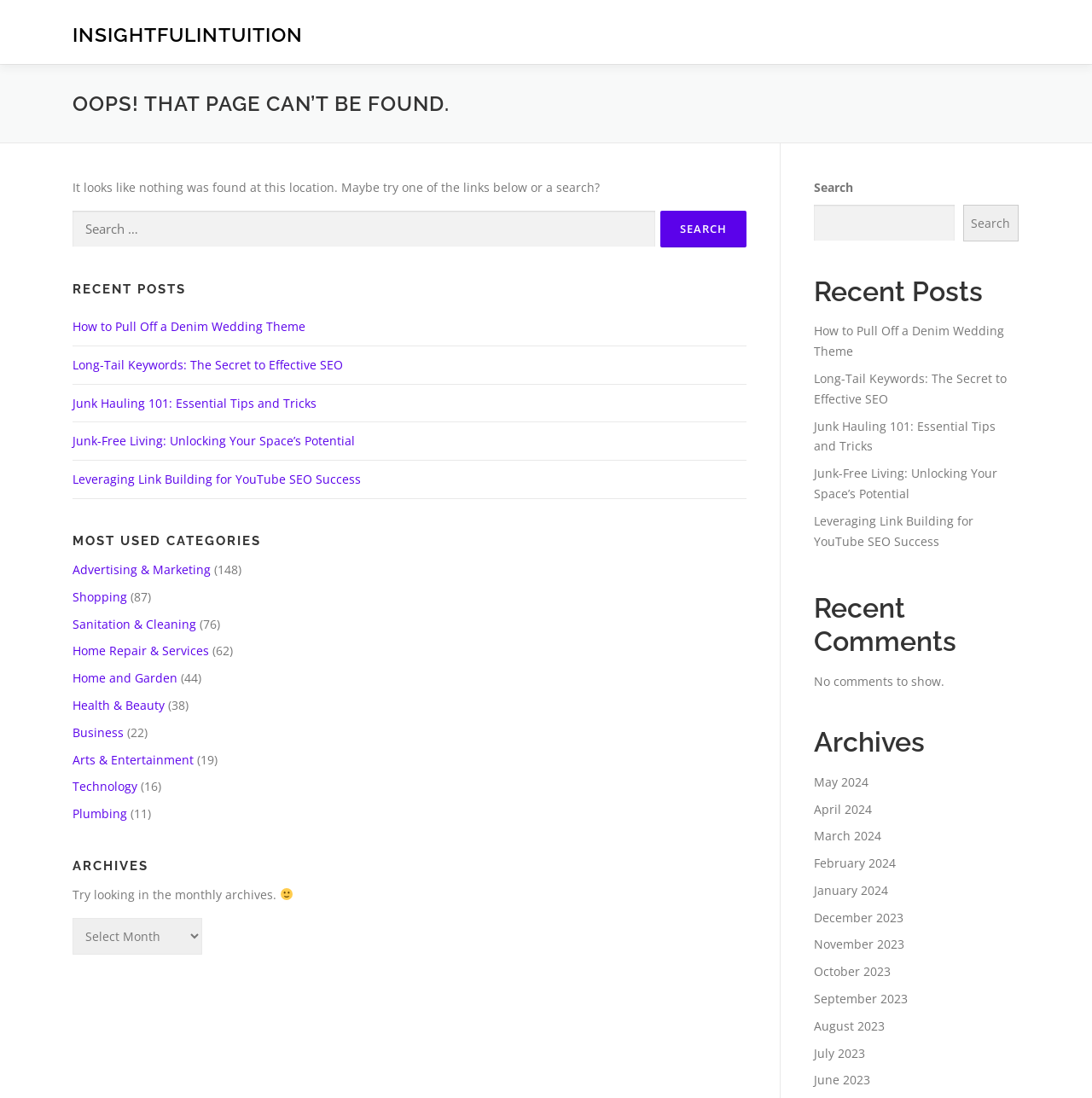Locate the bounding box coordinates of the clickable region necessary to complete the following instruction: "Read recent post about Denim Wedding Theme". Provide the coordinates in the format of four float numbers between 0 and 1, i.e., [left, top, right, bottom].

[0.066, 0.29, 0.28, 0.305]